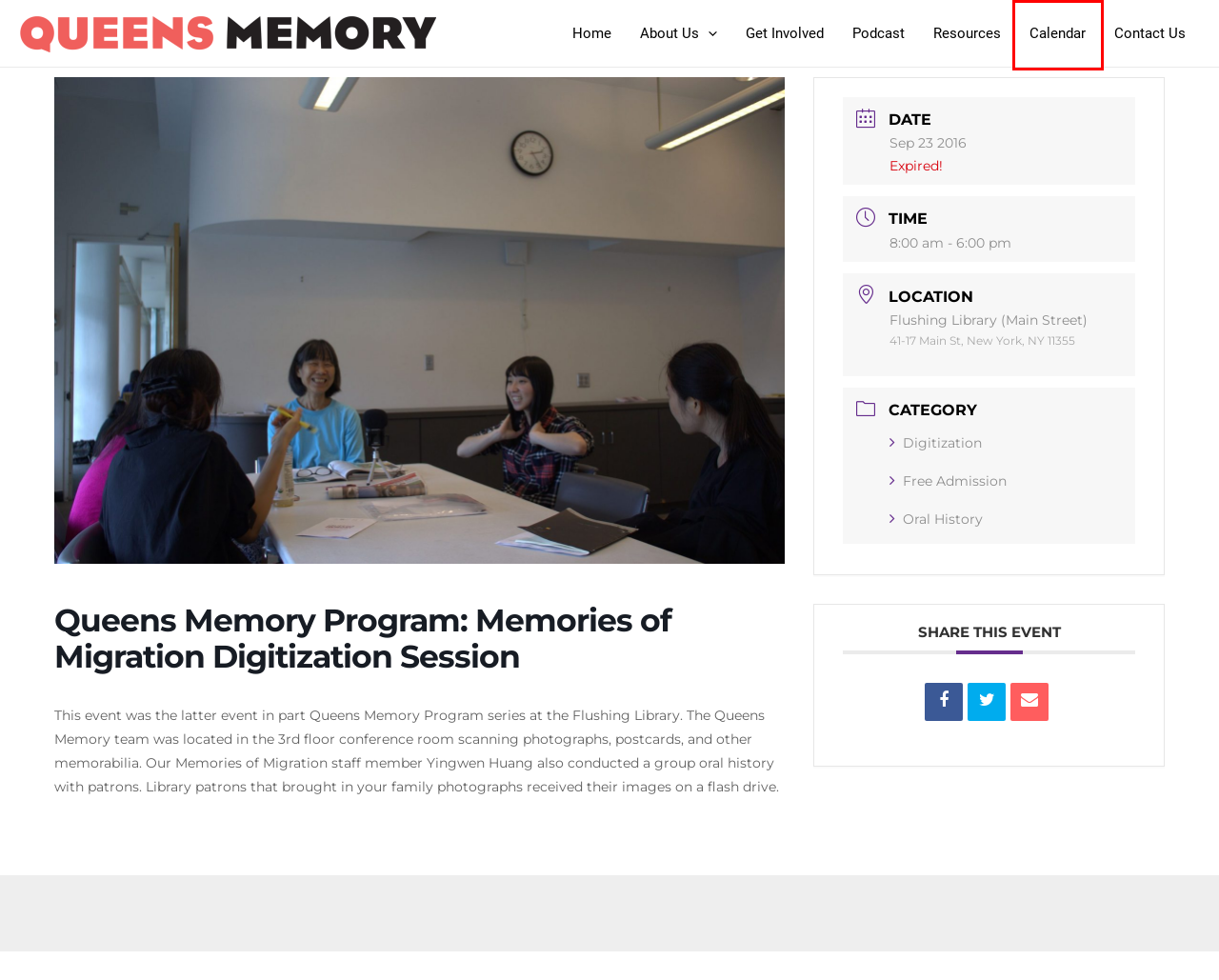You are provided with a screenshot of a webpage that includes a red rectangle bounding box. Please choose the most appropriate webpage description that matches the new webpage after clicking the element within the red bounding box. Here are the candidates:
A. Queens Memory
B. Digitization – Queens Memory
C. Resources – Queens Memory
D. Contact Us – Queens Memory
E. Get Involved – Queens Memory
F. Podcast – Queens Memory
G. Oral History – Queens Memory
H. Calendar – Queens Memory

H